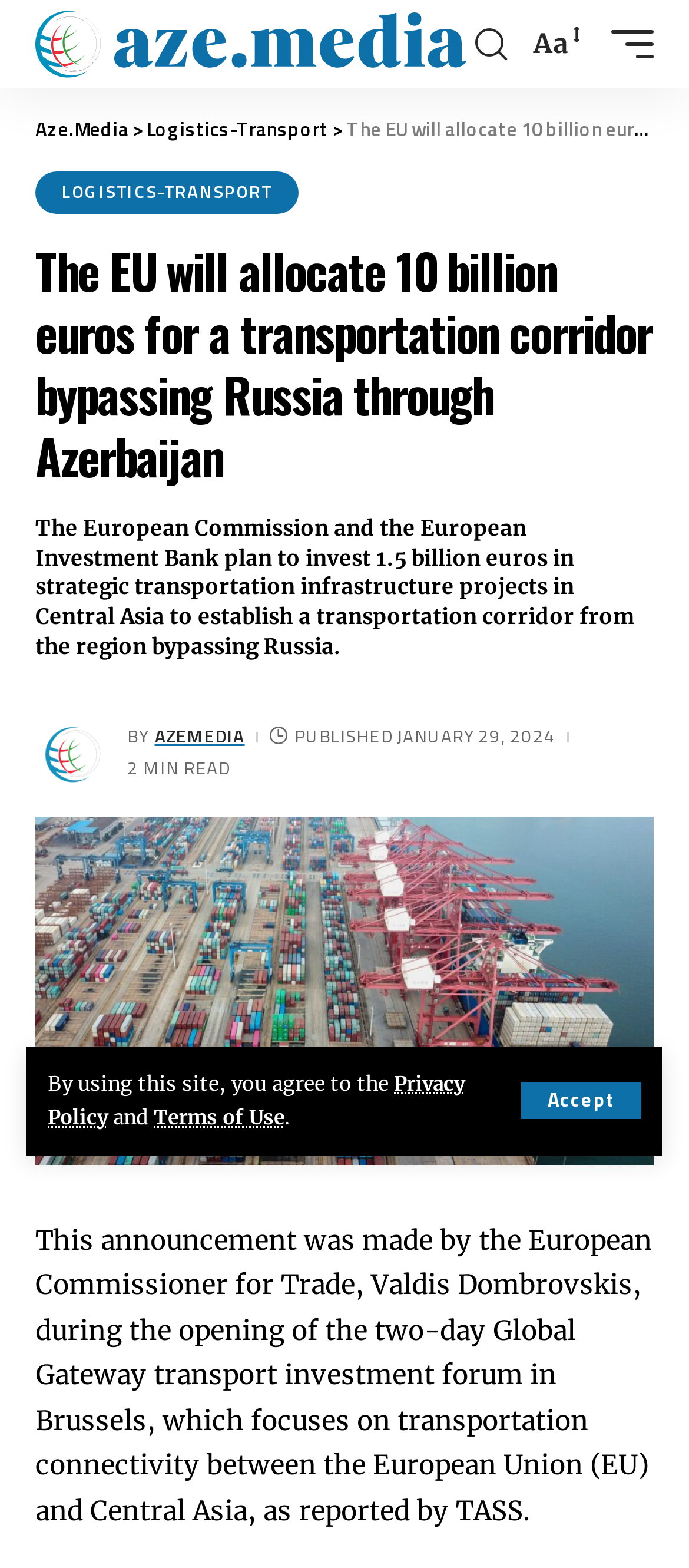Kindly provide the bounding box coordinates of the section you need to click on to fulfill the given instruction: "Subscribe to the newsletter".

None